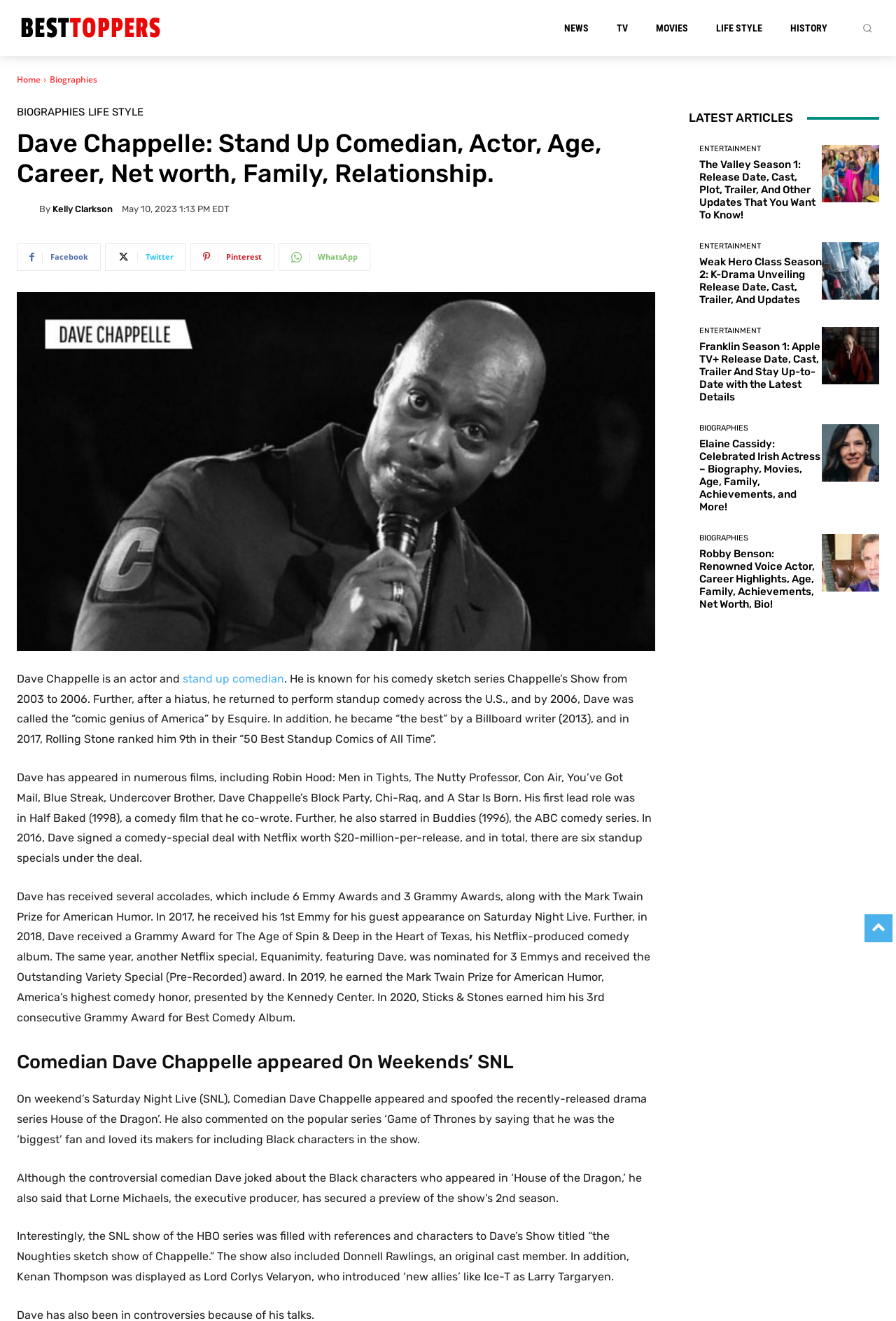Refer to the image and provide a thorough answer to this question:
What is the name of the K-Drama mentioned in the 'LATEST ARTICLES' section?

In the 'LATEST ARTICLES' section, there is a link 'Weak Hero Class Season 2: K-Drama Unveiling Release Date, Cast, Trailer, And Updates', which indicates that the name of the K-Drama mentioned is Weak Hero Class Season 2.